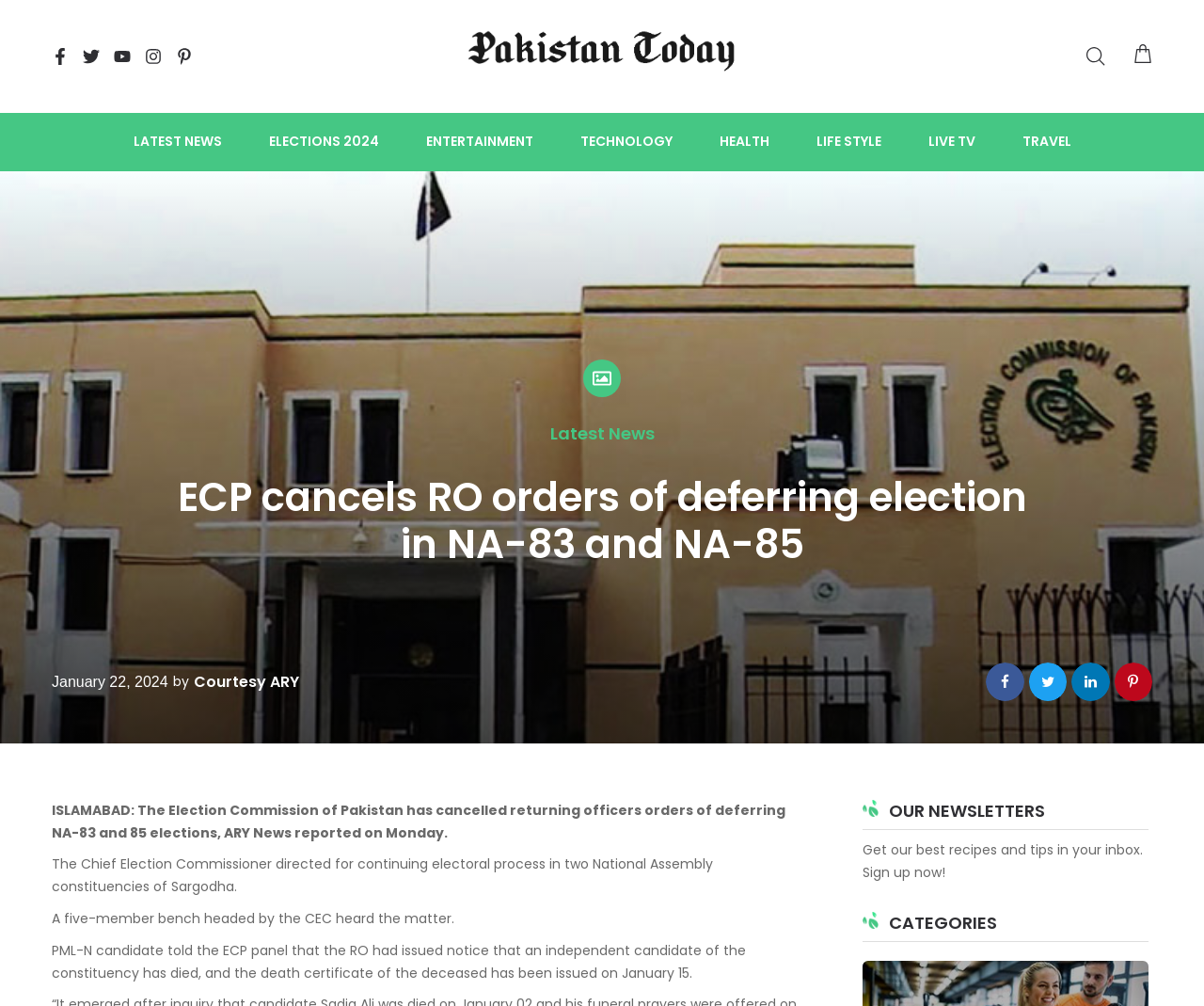Use the information in the screenshot to answer the question comprehensively: What is the date mentioned in the news article?

I found the answer by looking at the text below the heading of the news article, where I saw the date 'January 22, 2024' mentioned. This is the date mentioned in the news article.